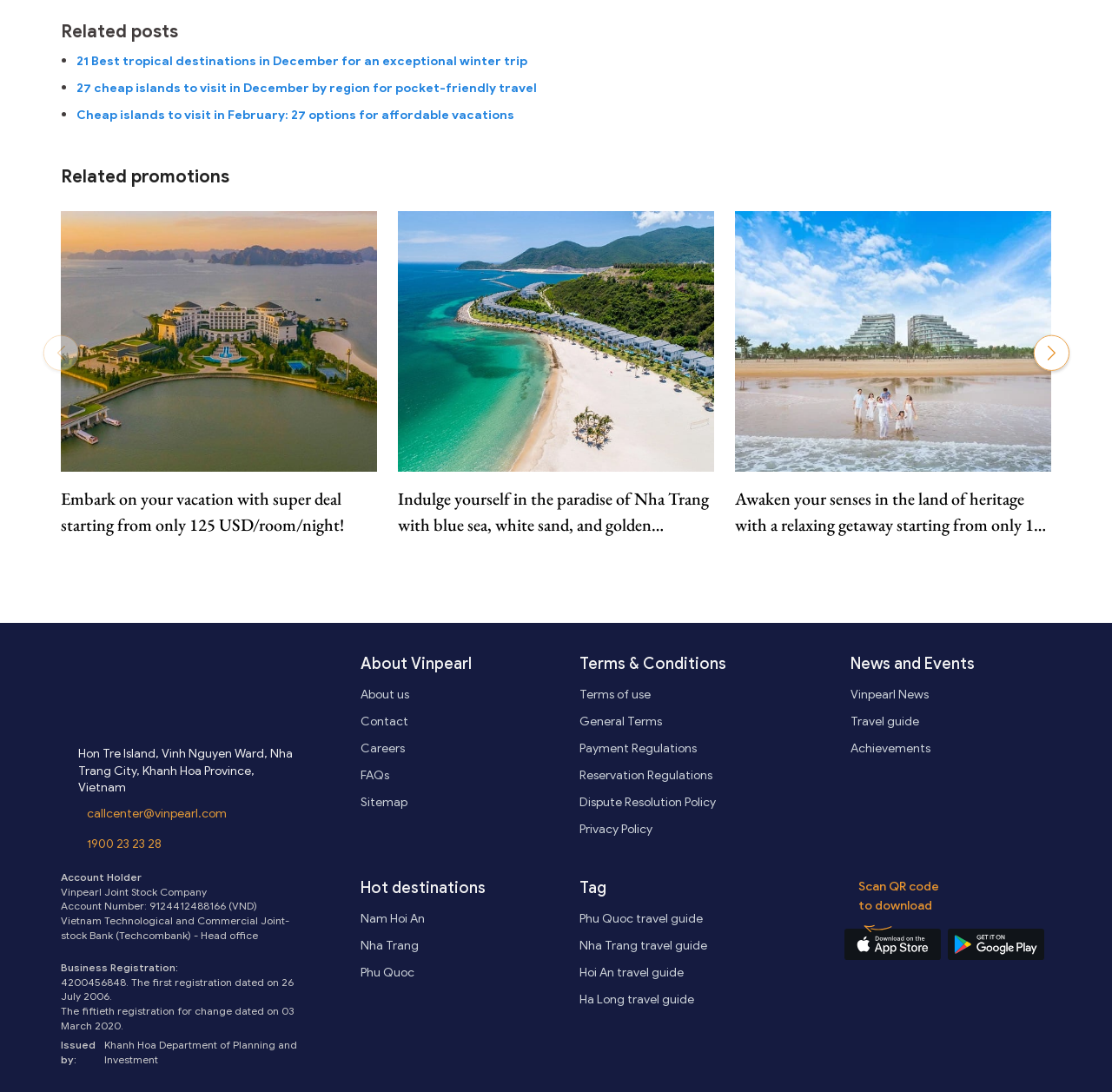Give a one-word or short phrase answer to the question: 
What is the temperature range in Turks & Caicos Islands in December?

24°C to 29°C